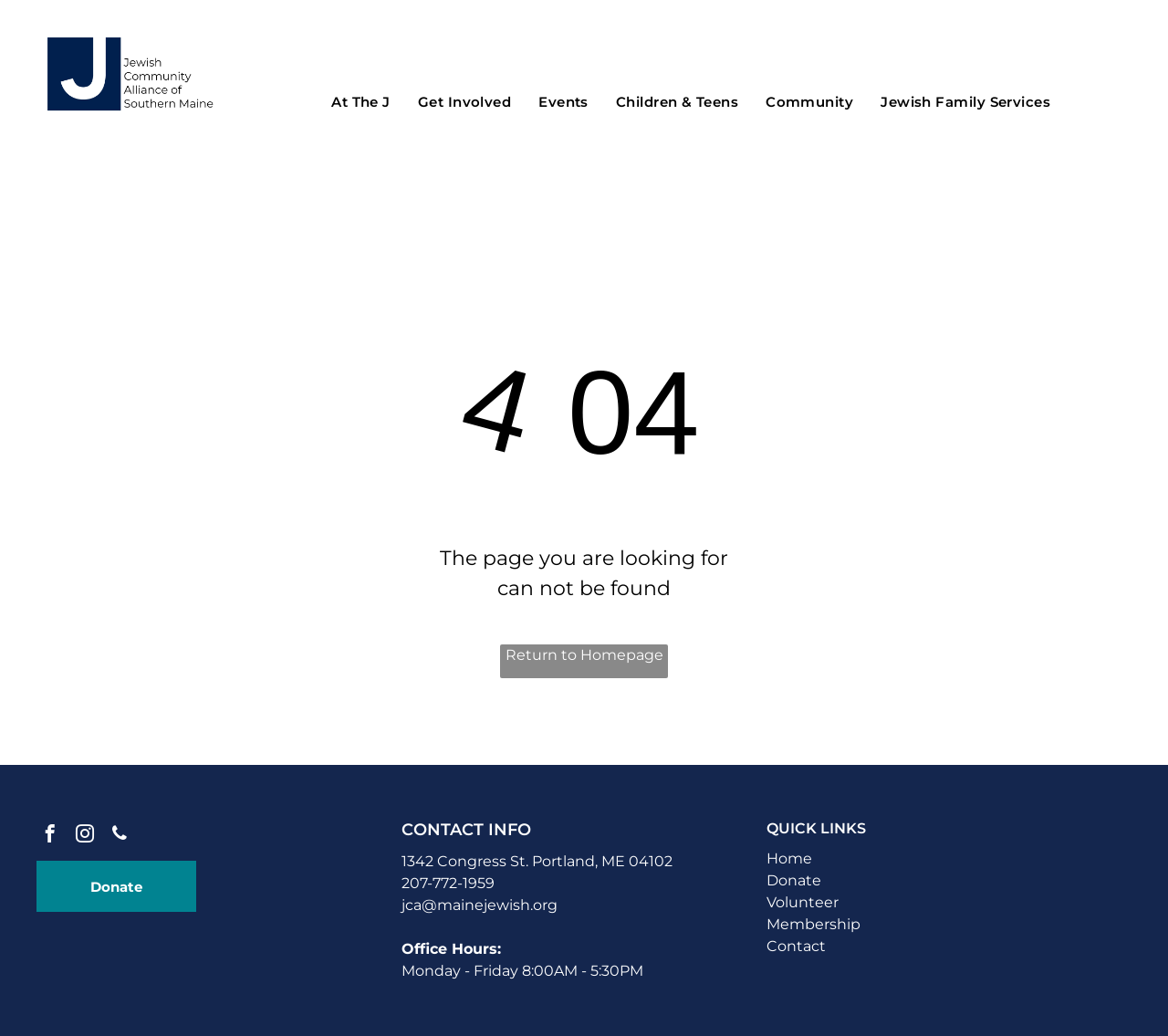Based on the image, provide a detailed response to the question:
What are the office hours of the organization?

The office hours of the organization can be found in the 'CONTACT INFO' section, where it is written as 'Office Hours: Monday - Friday 8:00AM - 5:30PM'.